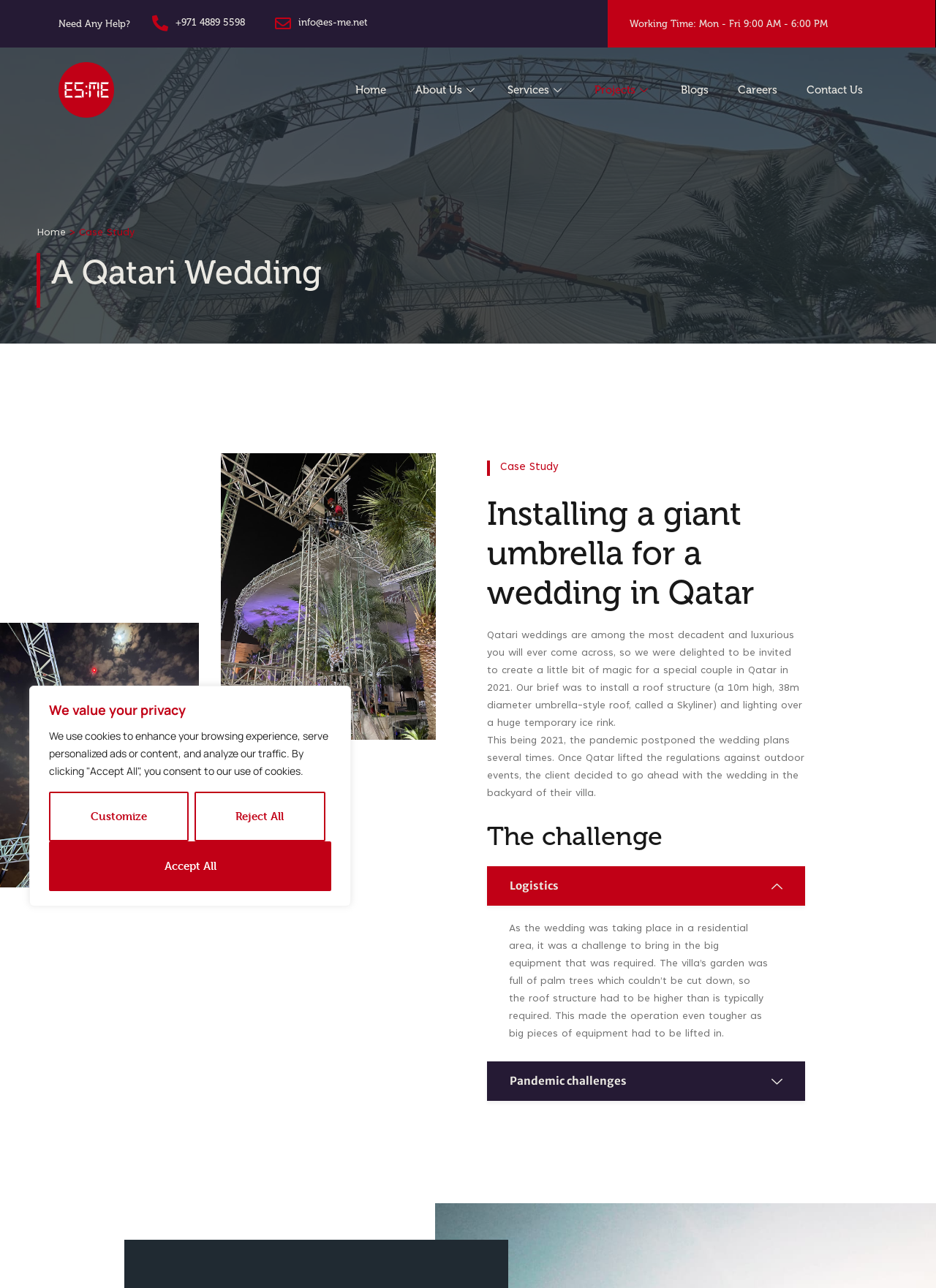Locate the bounding box coordinates of the element that should be clicked to execute the following instruction: "Read more about the Qatari wedding case study".

[0.52, 0.357, 0.86, 0.369]